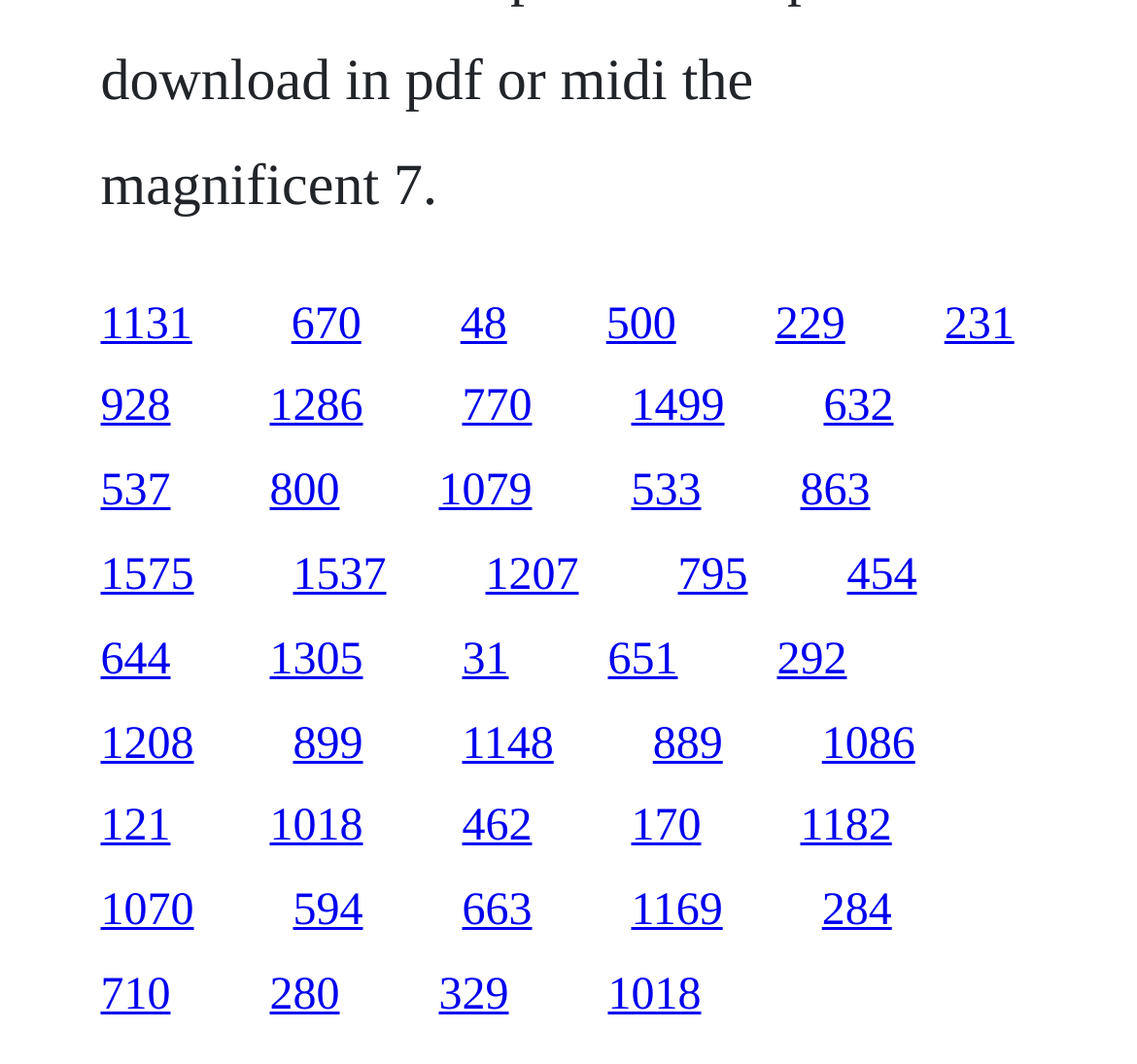Point out the bounding box coordinates of the section to click in order to follow this instruction: "Explore Cars section".

None